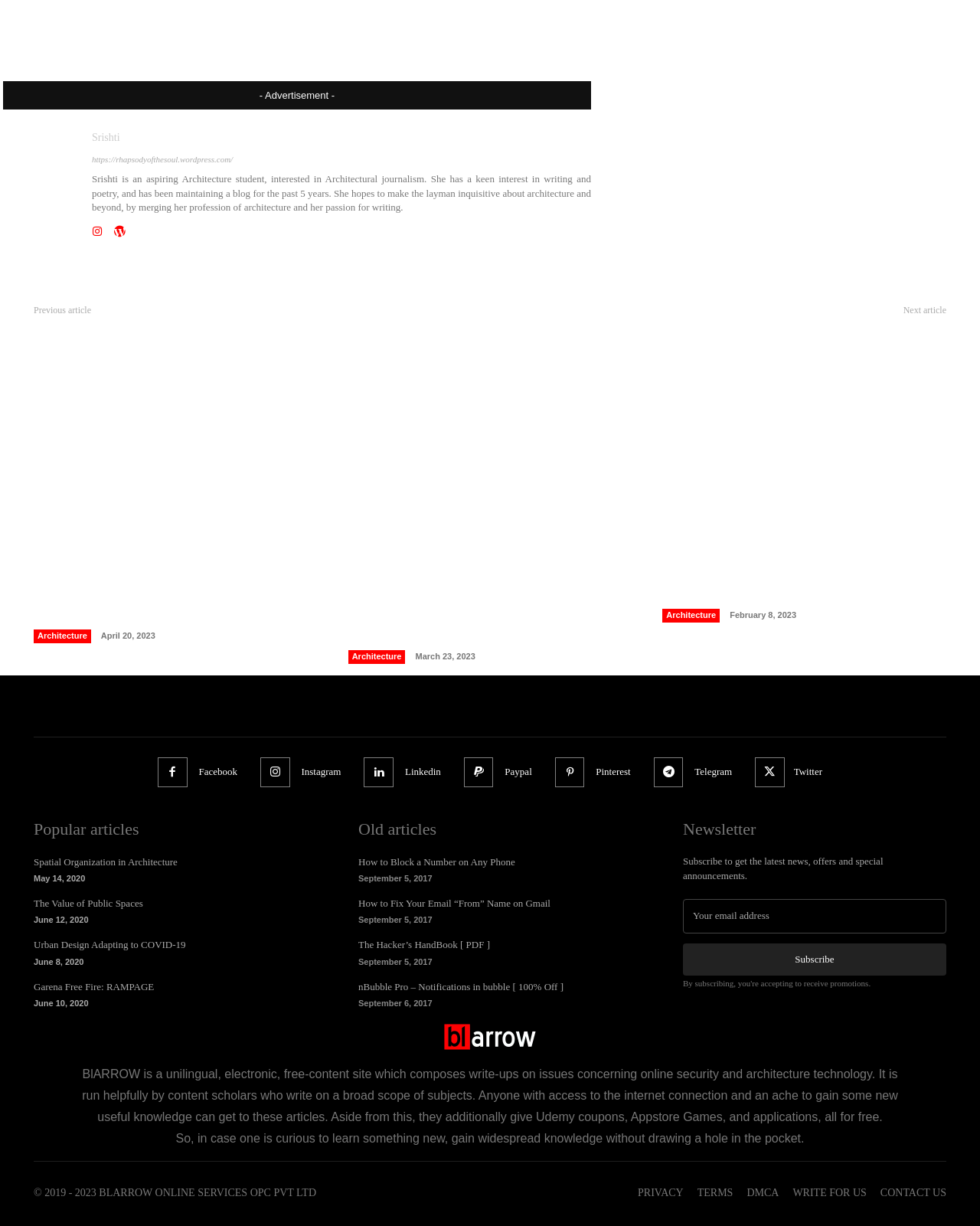Extract the bounding box coordinates for the HTML element that matches this description: "CONTACT US". The coordinates should be four float numbers between 0 and 1, i.e., [left, top, right, bottom].

[0.898, 0.967, 0.966, 0.981]